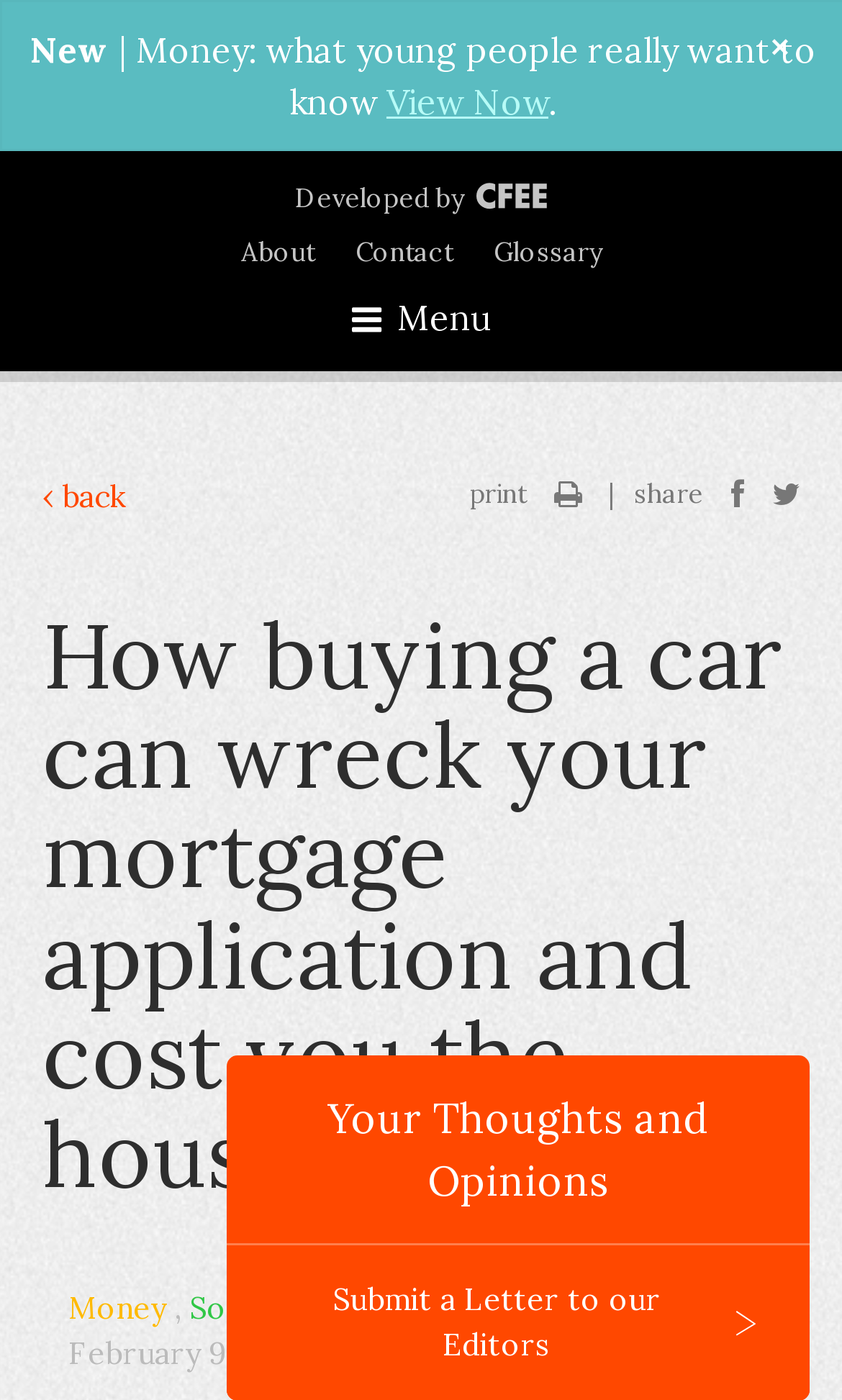Locate the bounding box coordinates of the element that should be clicked to execute the following instruction: "Go to the about page".

[0.286, 0.168, 0.373, 0.191]